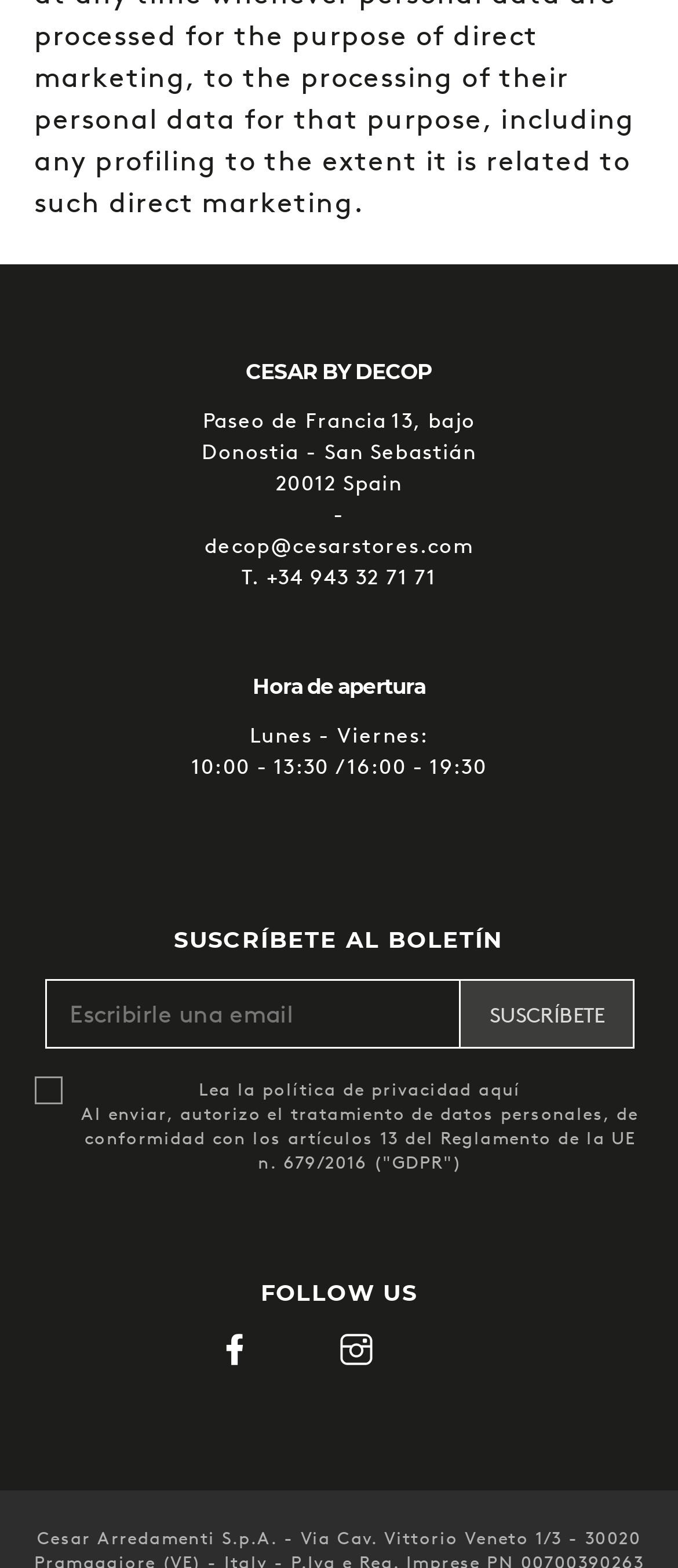What social media platforms can I follow CESAR BY DECOP on?
Provide a short answer using one word or a brief phrase based on the image.

Two platforms